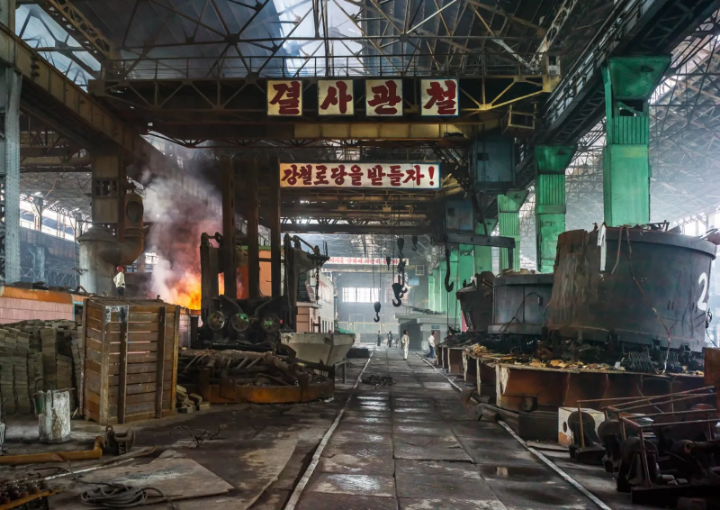What is the dominant feature of the scene?
Please interpret the details in the image and answer the question thoroughly.

The caption describes the dominant feature of the scene as the expansive interior, characterized by towering ceilings and an intricate network of metal girders that highlight the scale of the facility.